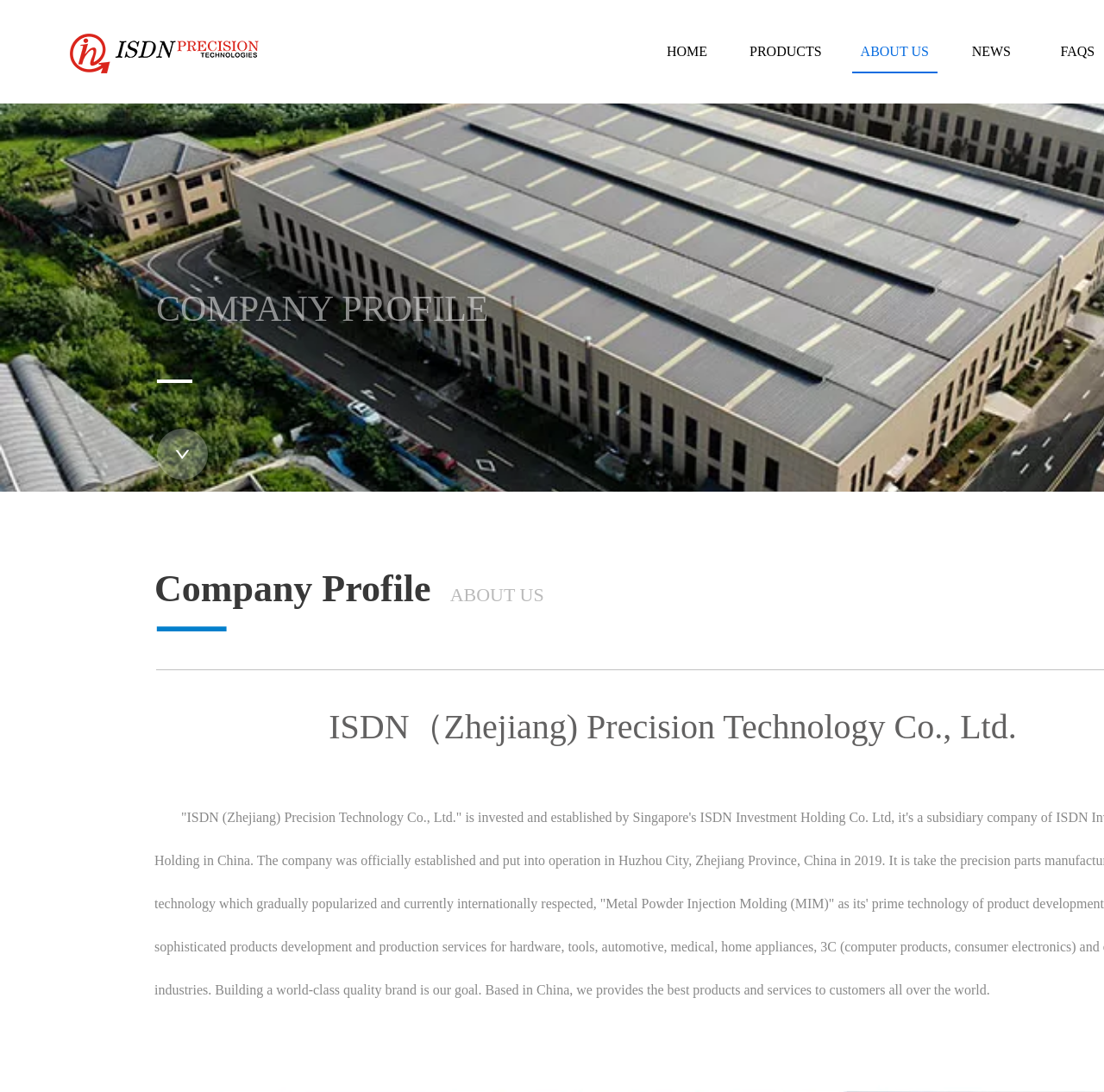Find the bounding box coordinates for the HTML element described as: "NEWSNav". The coordinates should consist of four float values between 0 and 1, i.e., [left, top, right, bottom].

[0.767, 0.028, 0.81, 0.067]